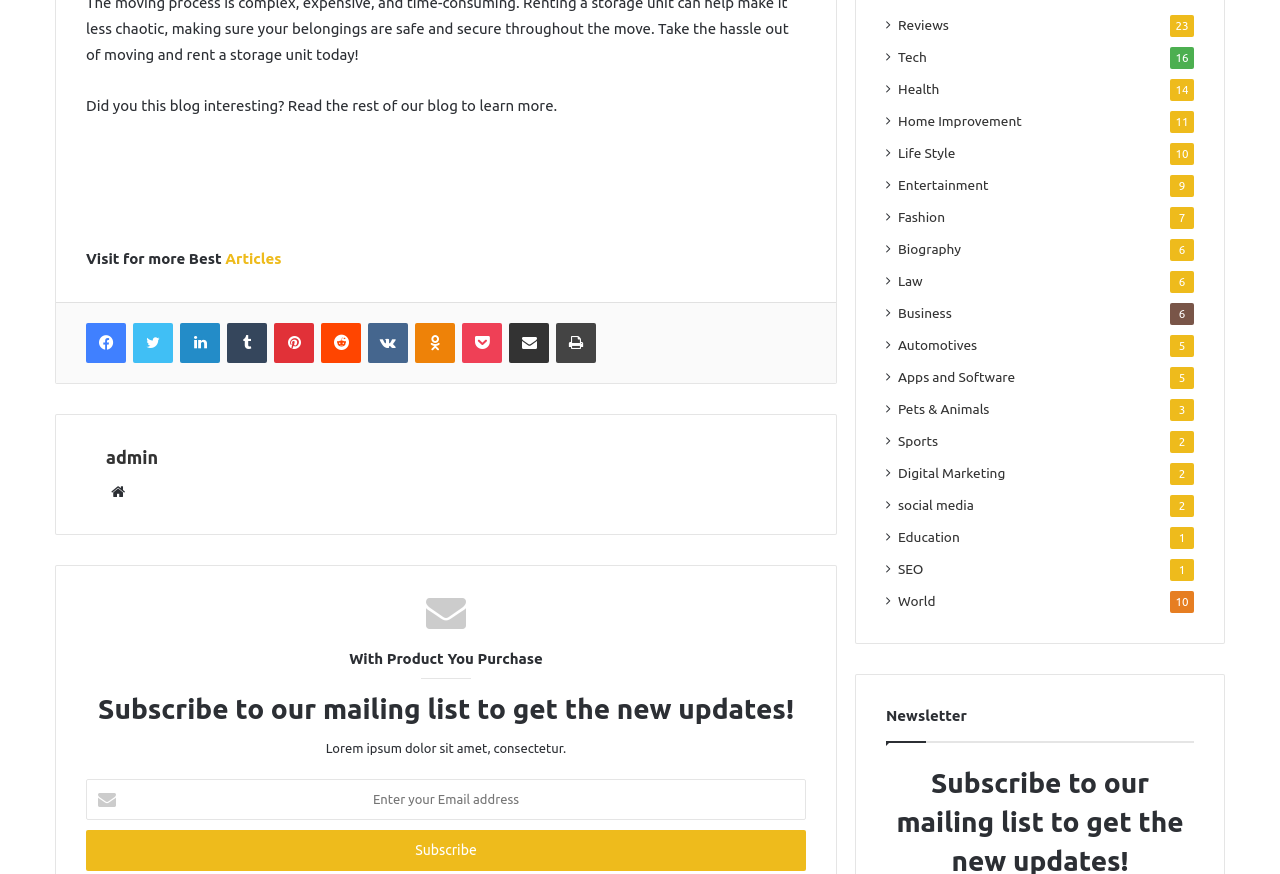Locate the bounding box coordinates of the element that should be clicked to execute the following instruction: "Check the Reviews".

[0.702, 0.017, 0.741, 0.041]